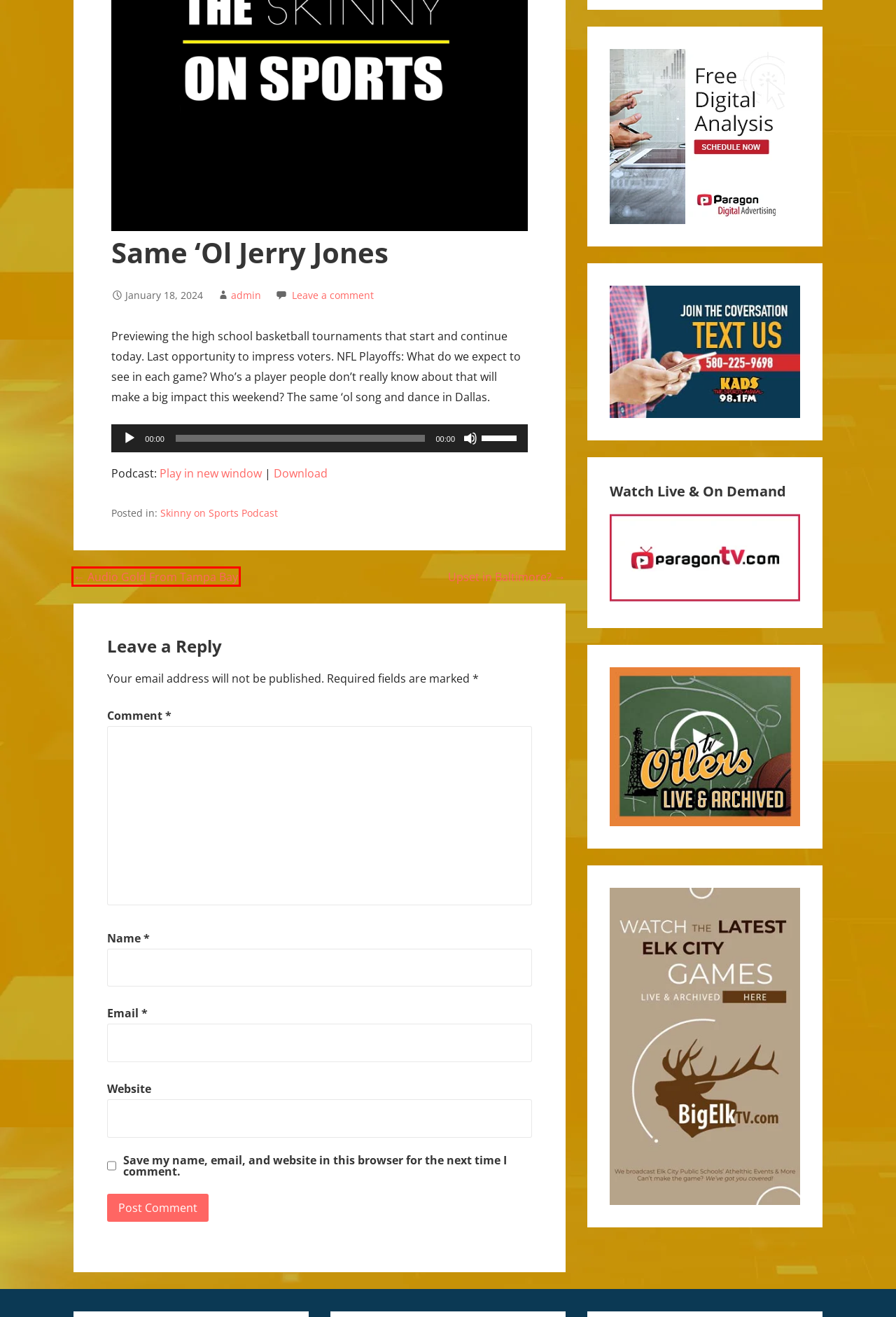View the screenshot of the webpage containing a red bounding box around a UI element. Select the most fitting webpage description for the new page shown after the element in the red bounding box is clicked. Here are the candidates:
A. admin, Author at KADS AM Sports Radio
B. Aaron Kauk - KADS AM Sports Radio
C. Contact Paragon Marketing
D. Upset in Baltimore? - KADS AM Sports Radio
E. Audio Gold From Tampa Bay - KADS AM Sports Radio
F. Merritt High School Sports - Live Video - KADS AM Sports Radio
G. Skinny on Sports Podcast Archives - KADS AM Sports Radio
H. Watch High School Sports for Free - ParagonTV

E